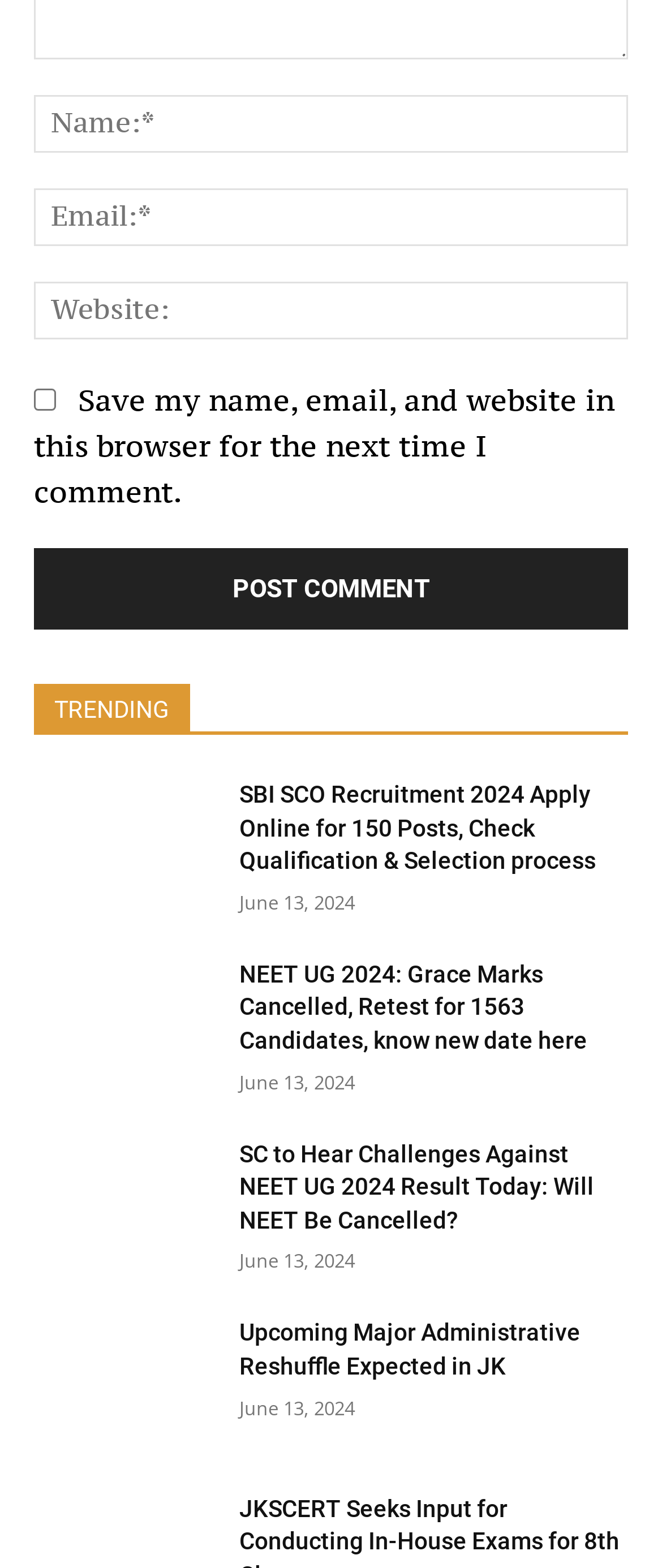Please find the bounding box coordinates of the clickable region needed to complete the following instruction: "Click the 'Post Comment' button". The bounding box coordinates must consist of four float numbers between 0 and 1, i.e., [left, top, right, bottom].

[0.051, 0.35, 0.949, 0.402]